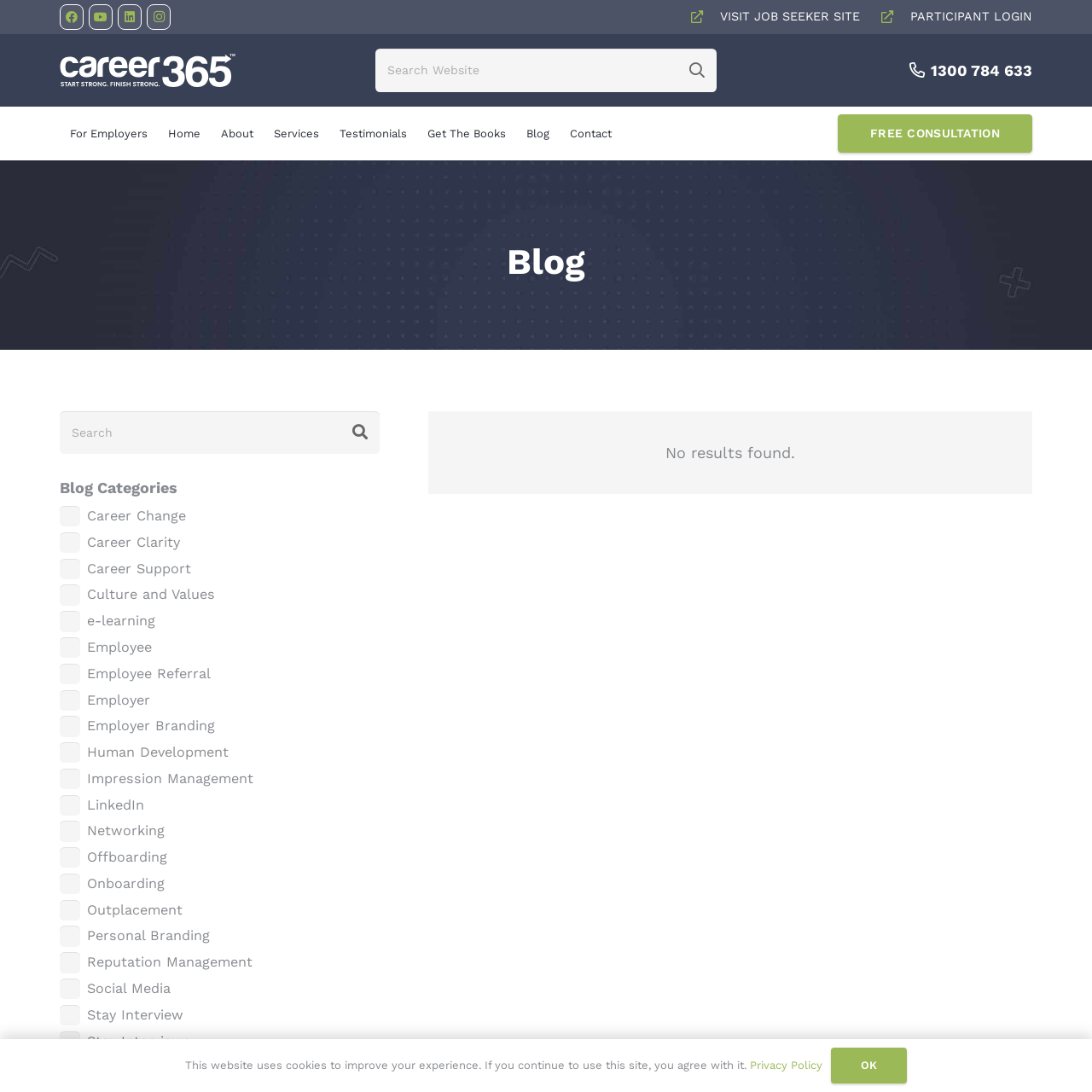Look at the image and write a detailed answer to the question: 
How many links are available in the footer section?

I looked at the footer section of the webpage and found that there are 2 links available, which are 'Privacy Policy' and 'OK'.